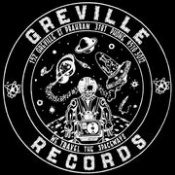Analyze the image and provide a detailed answer to the question: What is the tagline of Greville Records?

The tagline 'We Travel The Spaceways' emphasizes the record label’s mission to delve into diverse musical landscapes, inviting listeners on an imaginative auditory voyage.